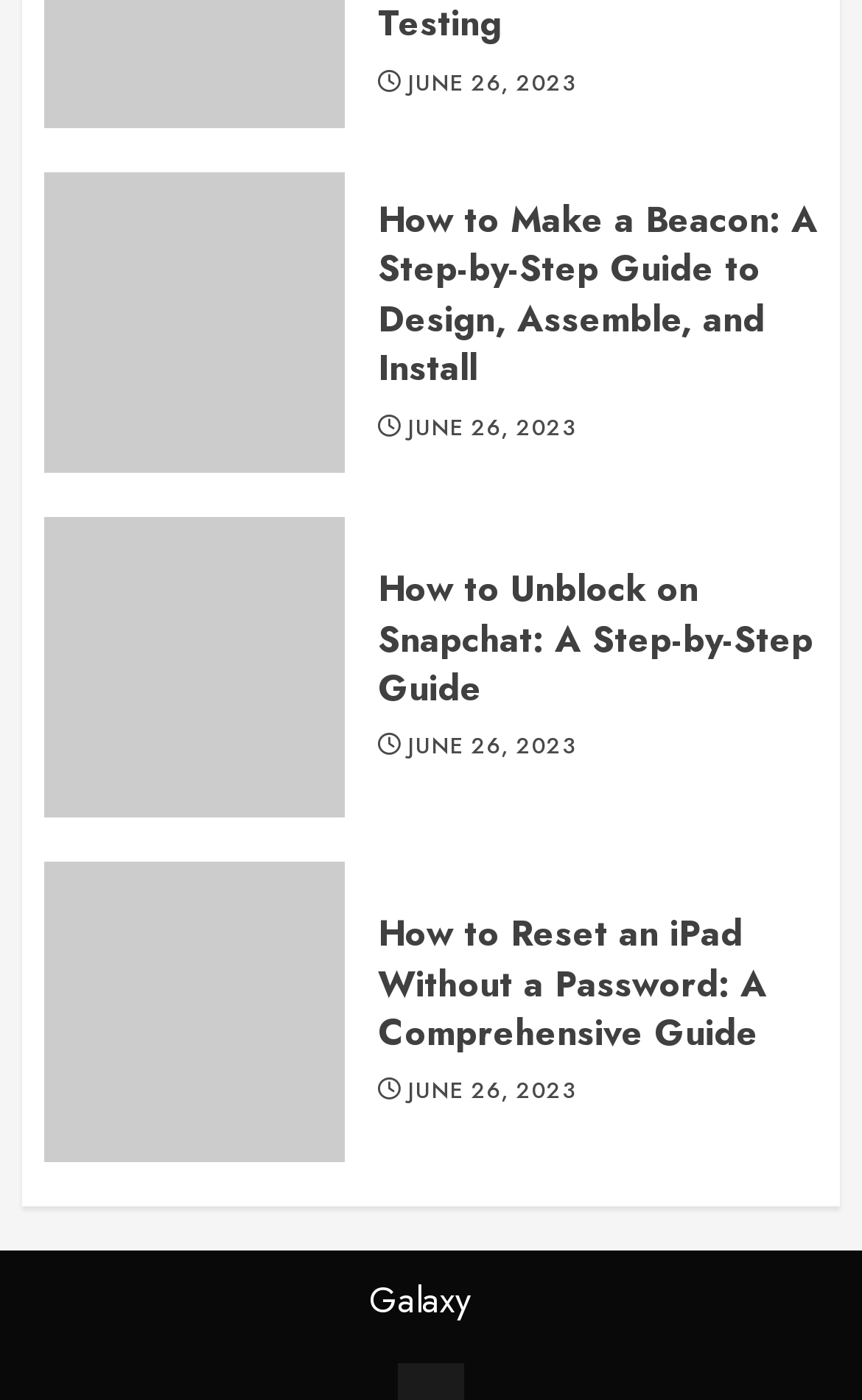Determine the bounding box coordinates for the UI element described. Format the coordinates as (top-left x, top-left y, bottom-right x, bottom-right y) and ensure all values are between 0 and 1. Element description: June 26, 2023

[0.473, 0.295, 0.668, 0.317]